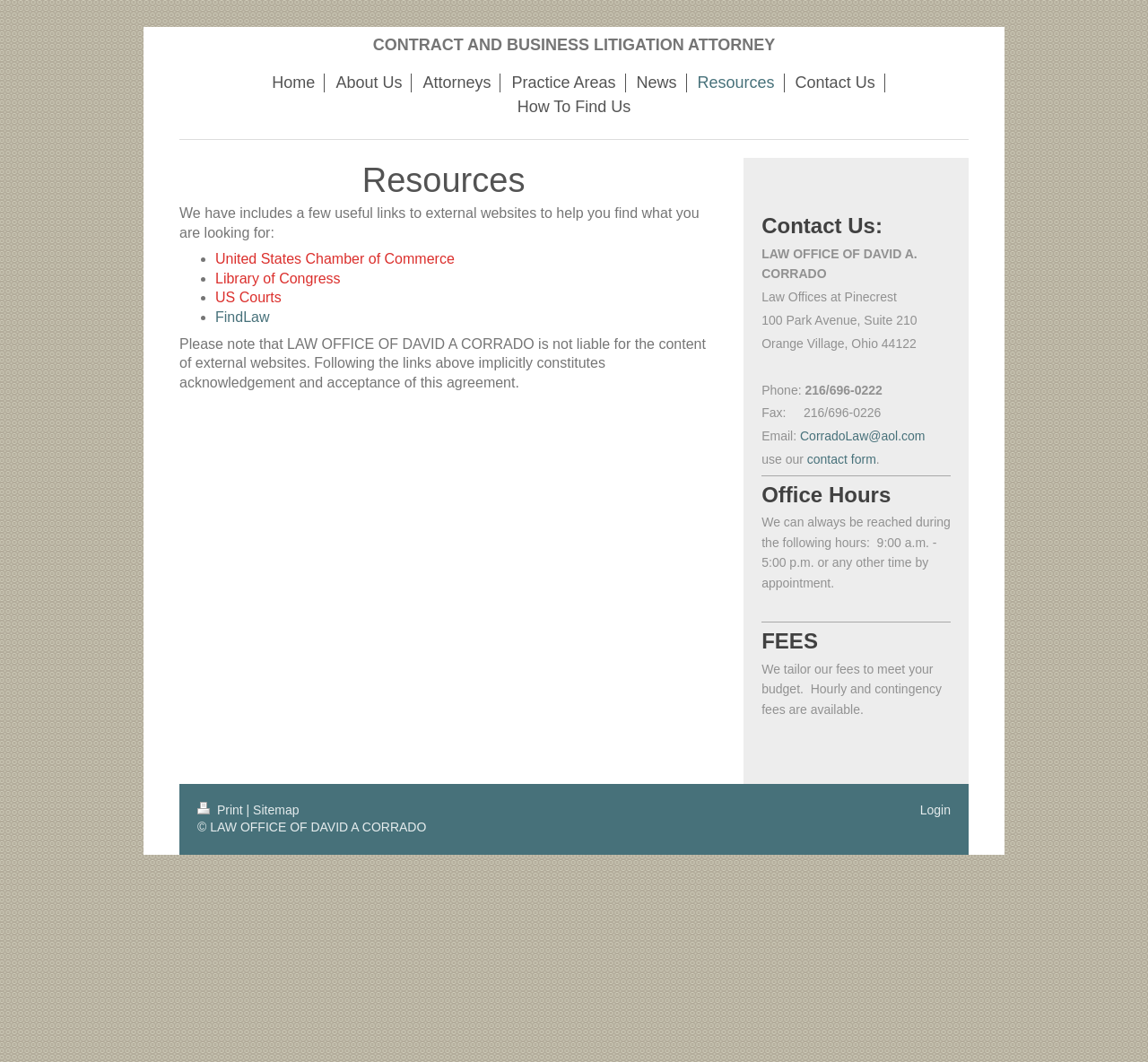How many links are provided in the resources section?
Please provide a single word or phrase based on the screenshot.

4